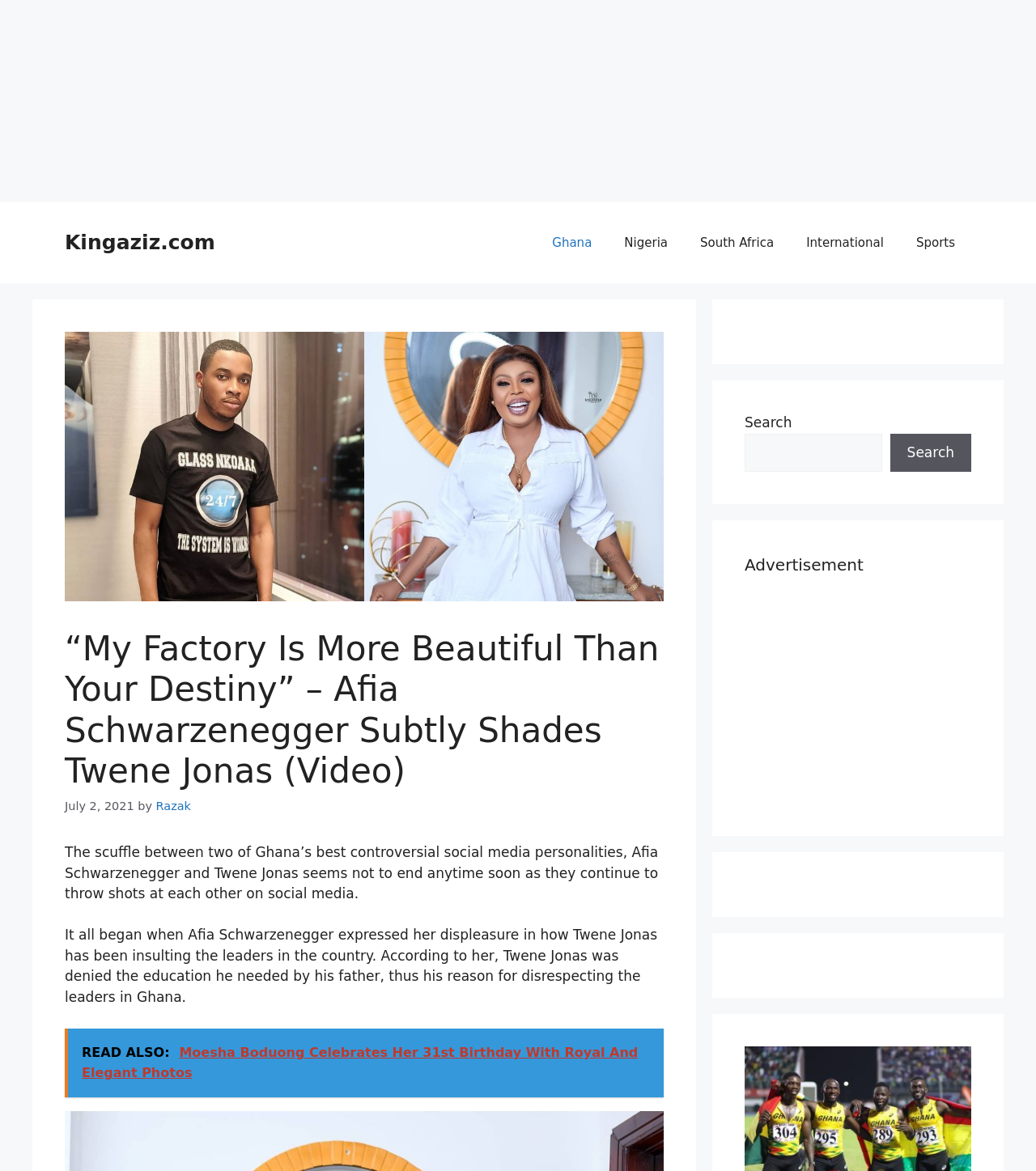When was the article published?
Using the image, answer in one word or phrase.

July 2, 2021